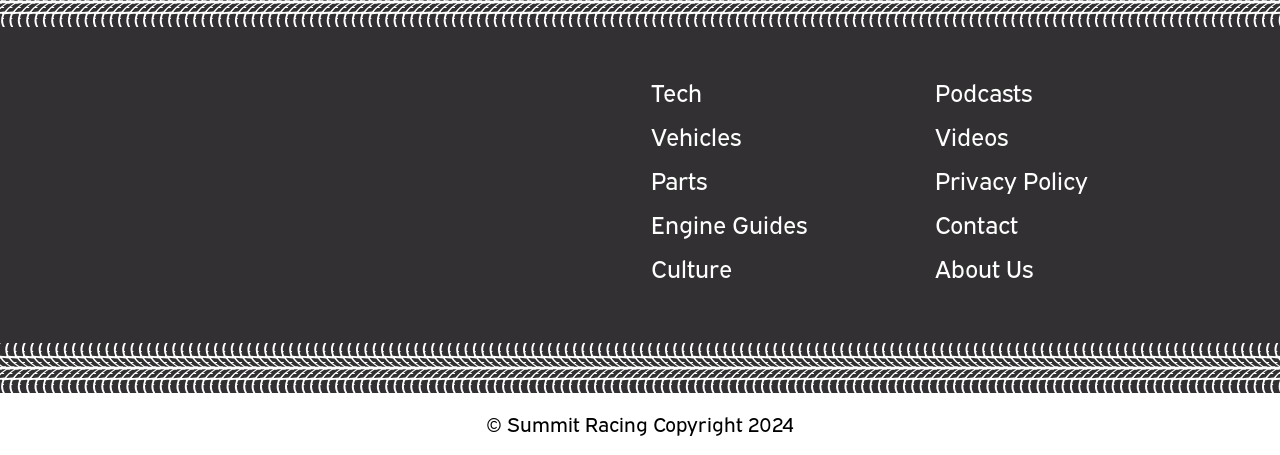What is the purpose of the links on the right side of the footer?
Could you please answer the question thoroughly and with as much detail as possible?

The links on the right side of the footer, with no text, are likely social media links, allowing users to connect with the company on various platforms.